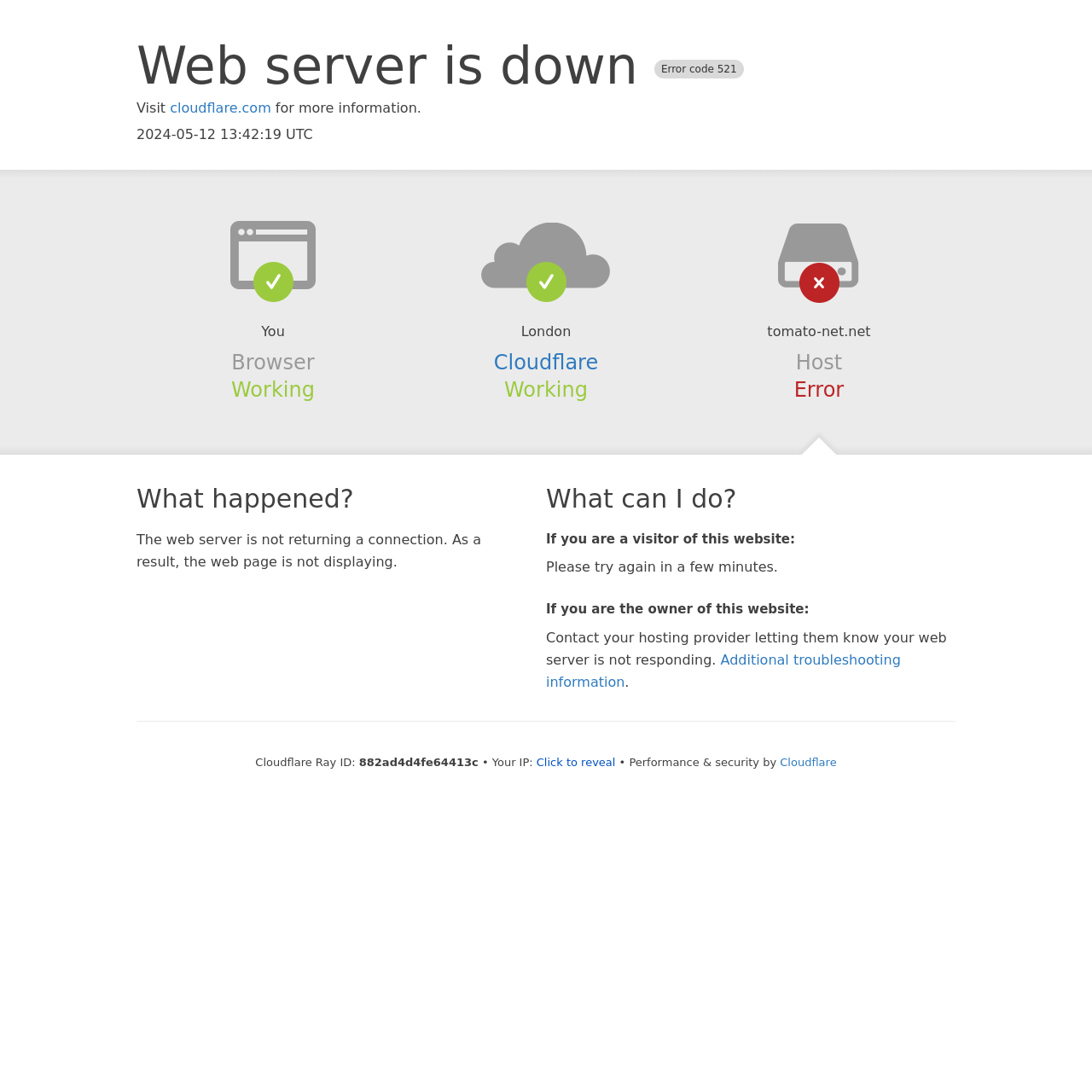What is the current status of the host?
Provide a comprehensive and detailed answer to the question.

The status of the host is mentioned as 'Error' in the section 'Host' on the webpage.